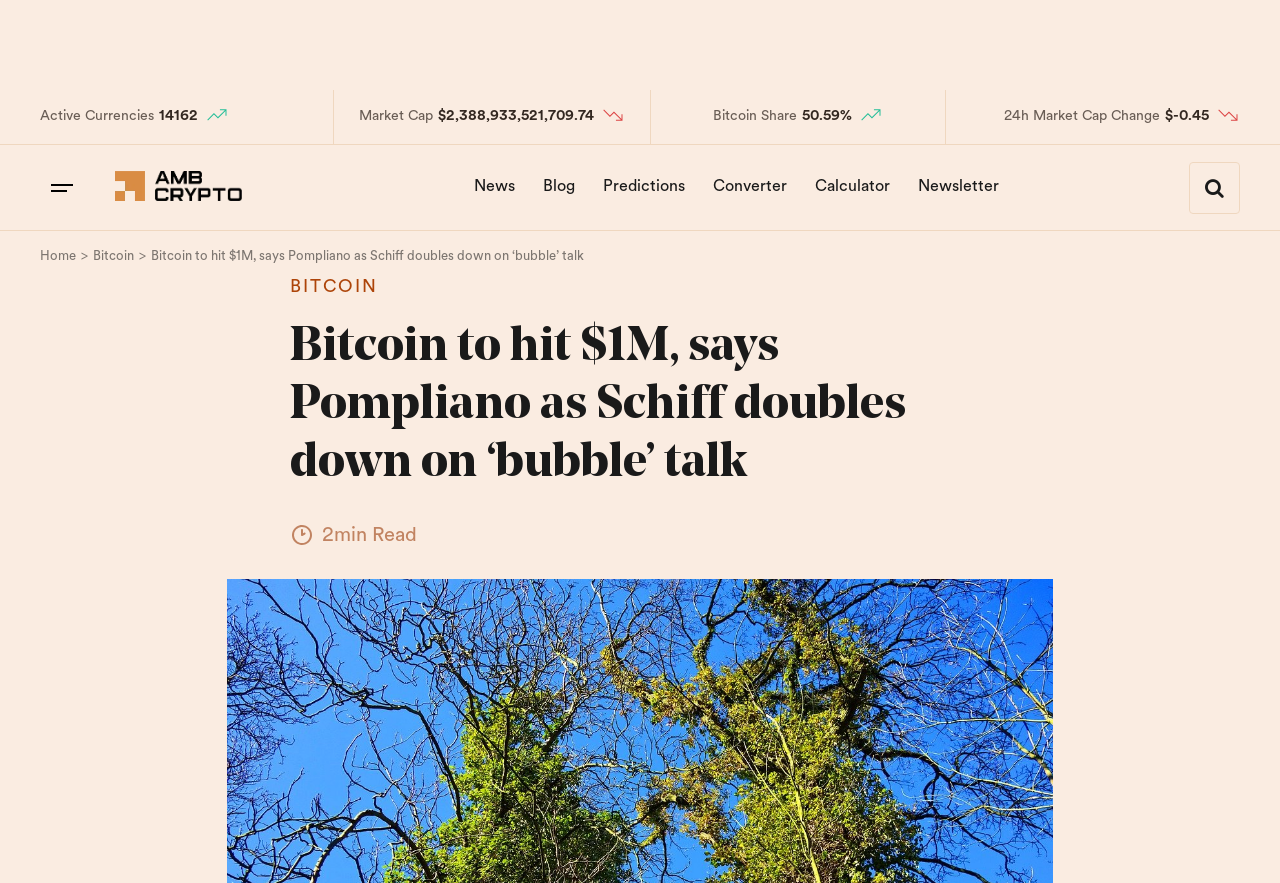Determine the bounding box for the UI element that matches this description: "Bitcoin".

[0.227, 0.314, 0.773, 0.339]